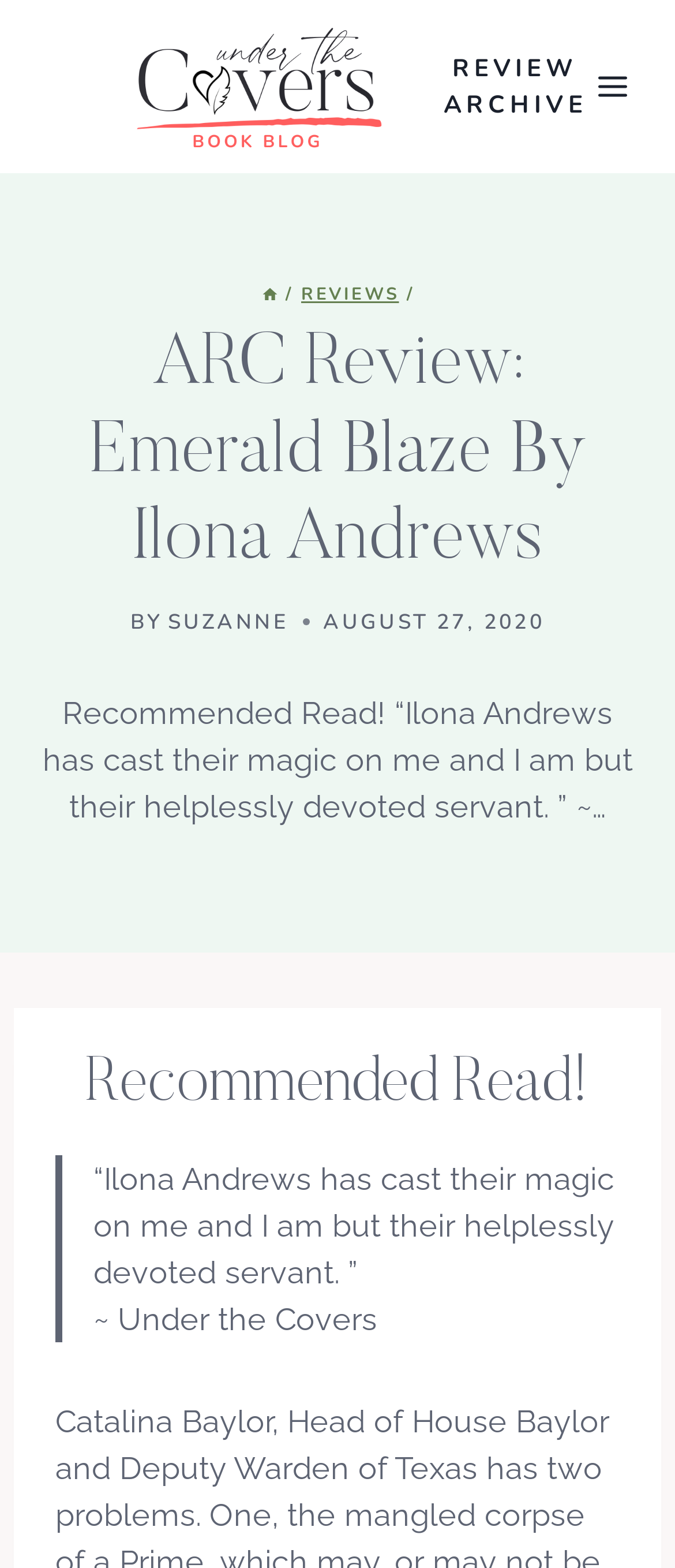Given the element description "Suzanne", identify the bounding box of the corresponding UI element.

[0.249, 0.387, 0.427, 0.405]